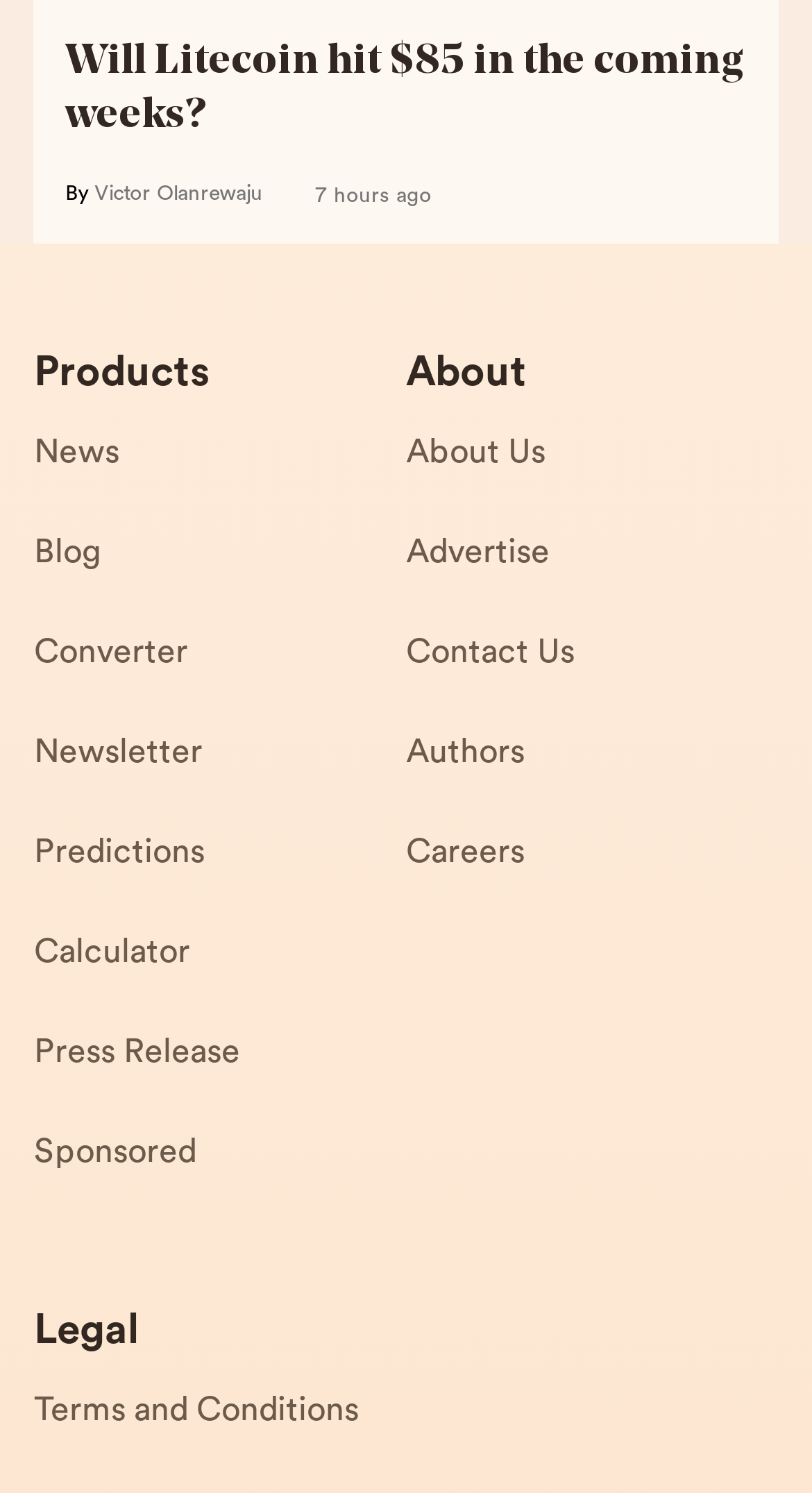Find the bounding box coordinates of the element to click in order to complete the given instruction: "Visit the author's page."

[0.116, 0.122, 0.324, 0.137]